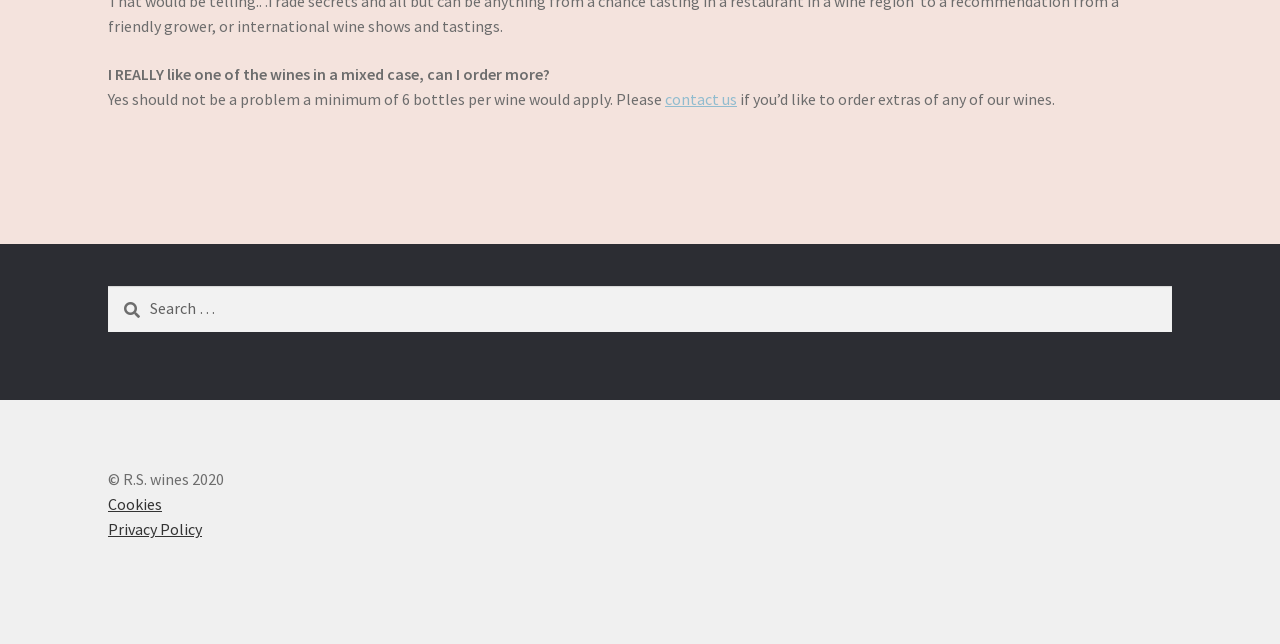From the webpage screenshot, predict the bounding box of the UI element that matches this description: "Cookies".

[0.084, 0.768, 0.127, 0.799]